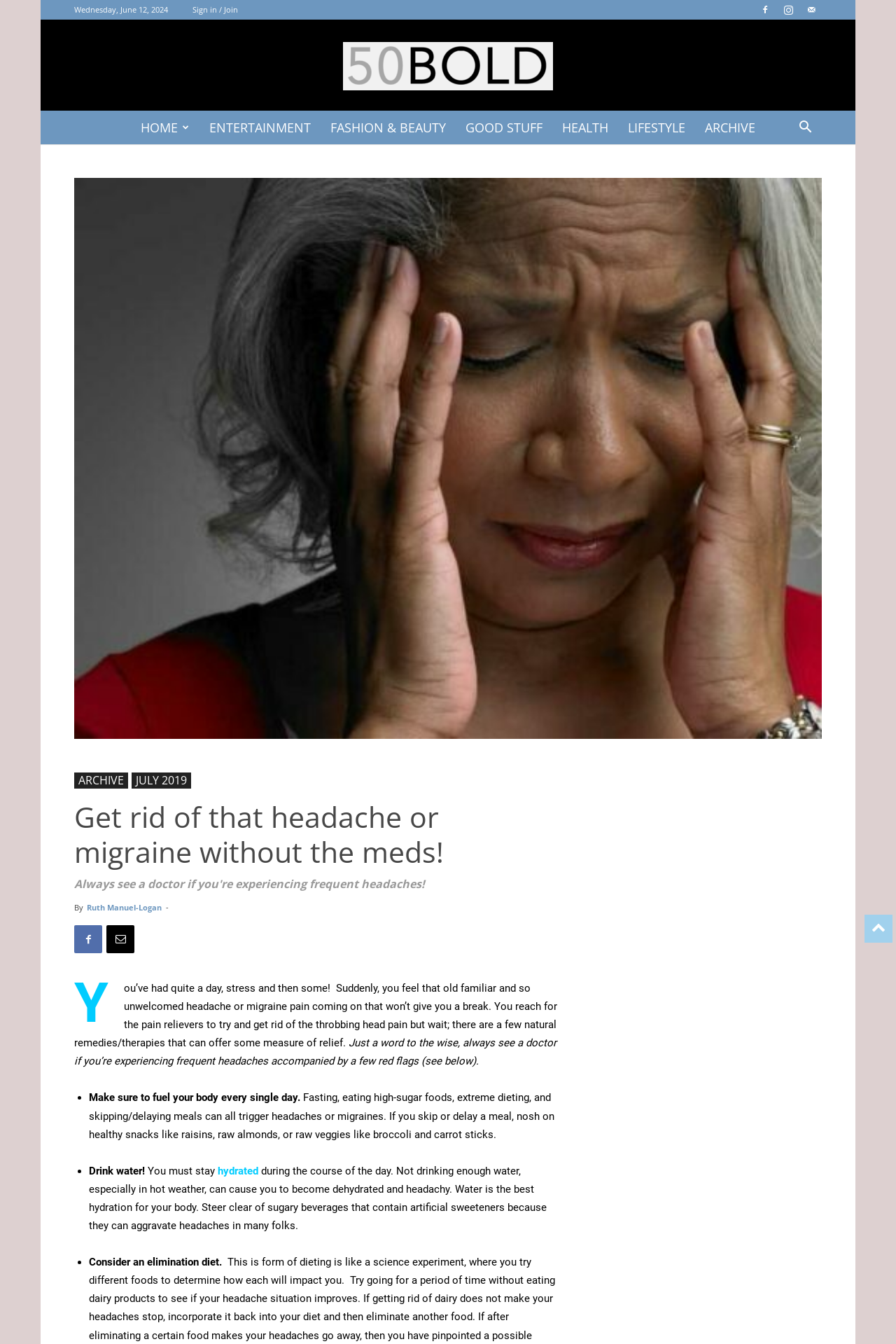Identify the bounding box coordinates for the element that needs to be clicked to fulfill this instruction: "Click on the 'Sign in / Join' link". Provide the coordinates in the format of four float numbers between 0 and 1: [left, top, right, bottom].

[0.215, 0.003, 0.266, 0.011]